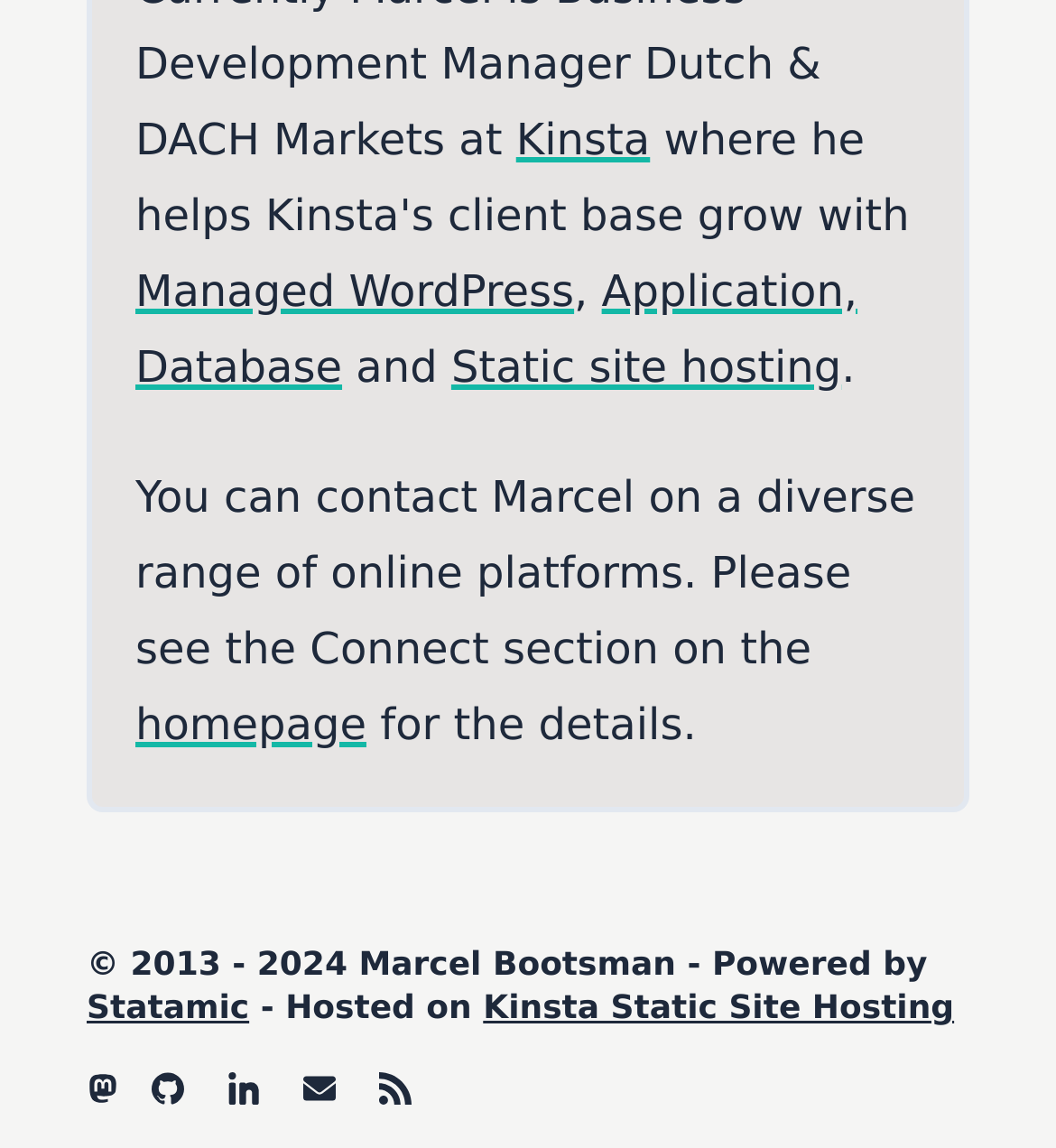Please identify the bounding box coordinates of the element I need to click to follow this instruction: "visit Kinsta".

[0.489, 0.1, 0.616, 0.144]